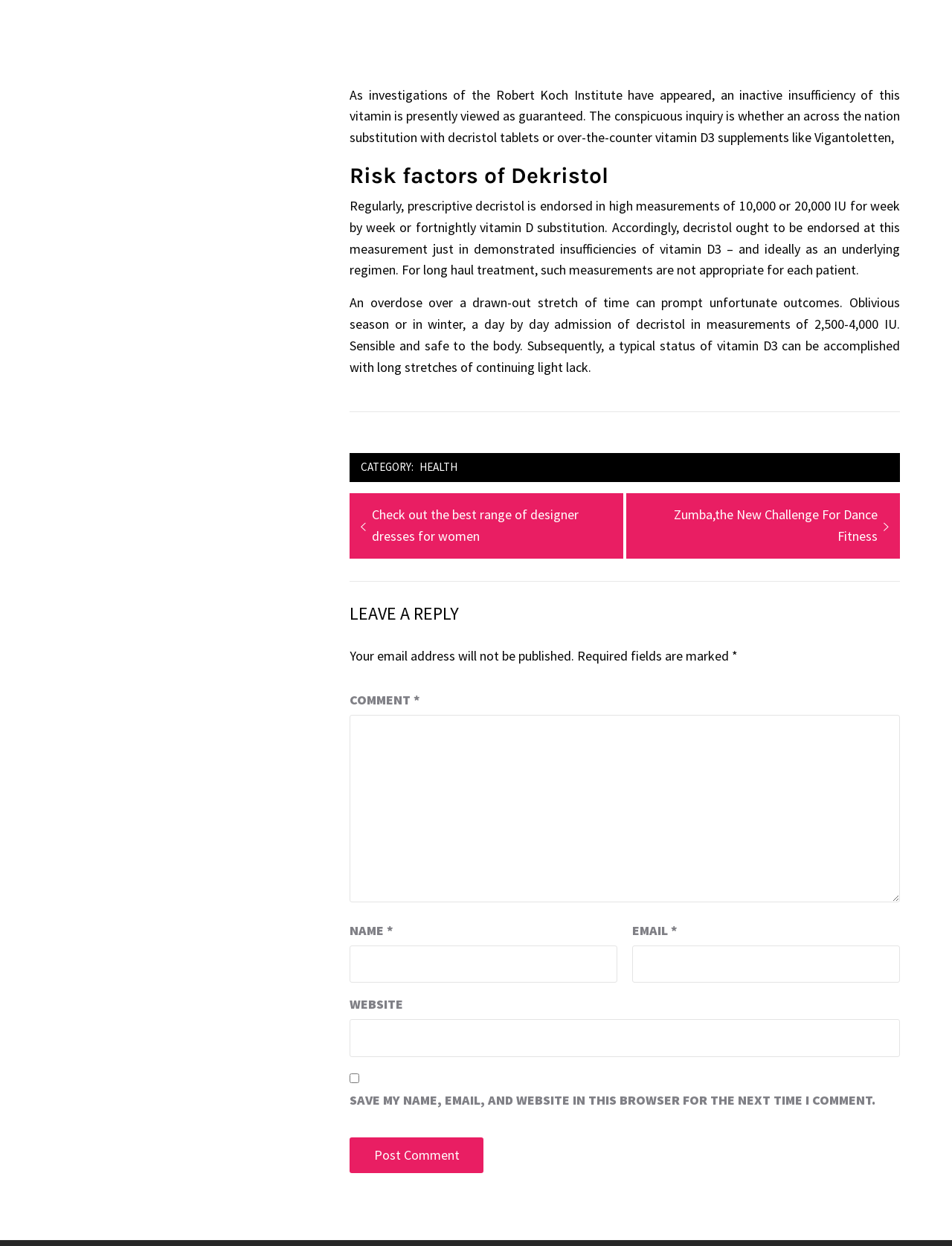What is the category of the current post?
Please give a well-detailed answer to the question.

I determined the category by looking at the footer section of the webpage, where it says 'CATEGORY:' followed by a link 'HEALTH', indicating that the current post belongs to the HEALTH category.